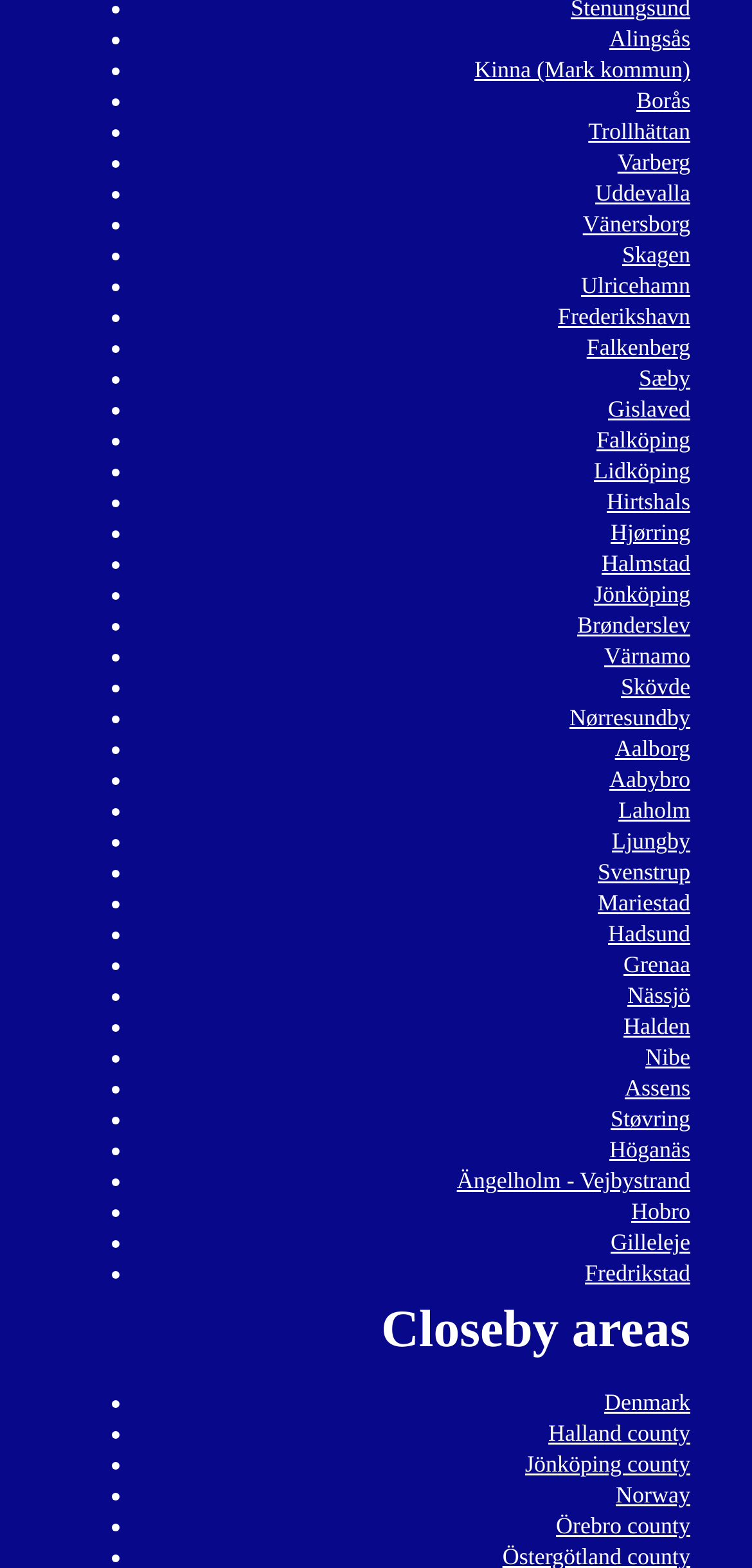Determine the bounding box coordinates of the target area to click to execute the following instruction: "Go to Trollhättan."

[0.782, 0.076, 0.918, 0.093]